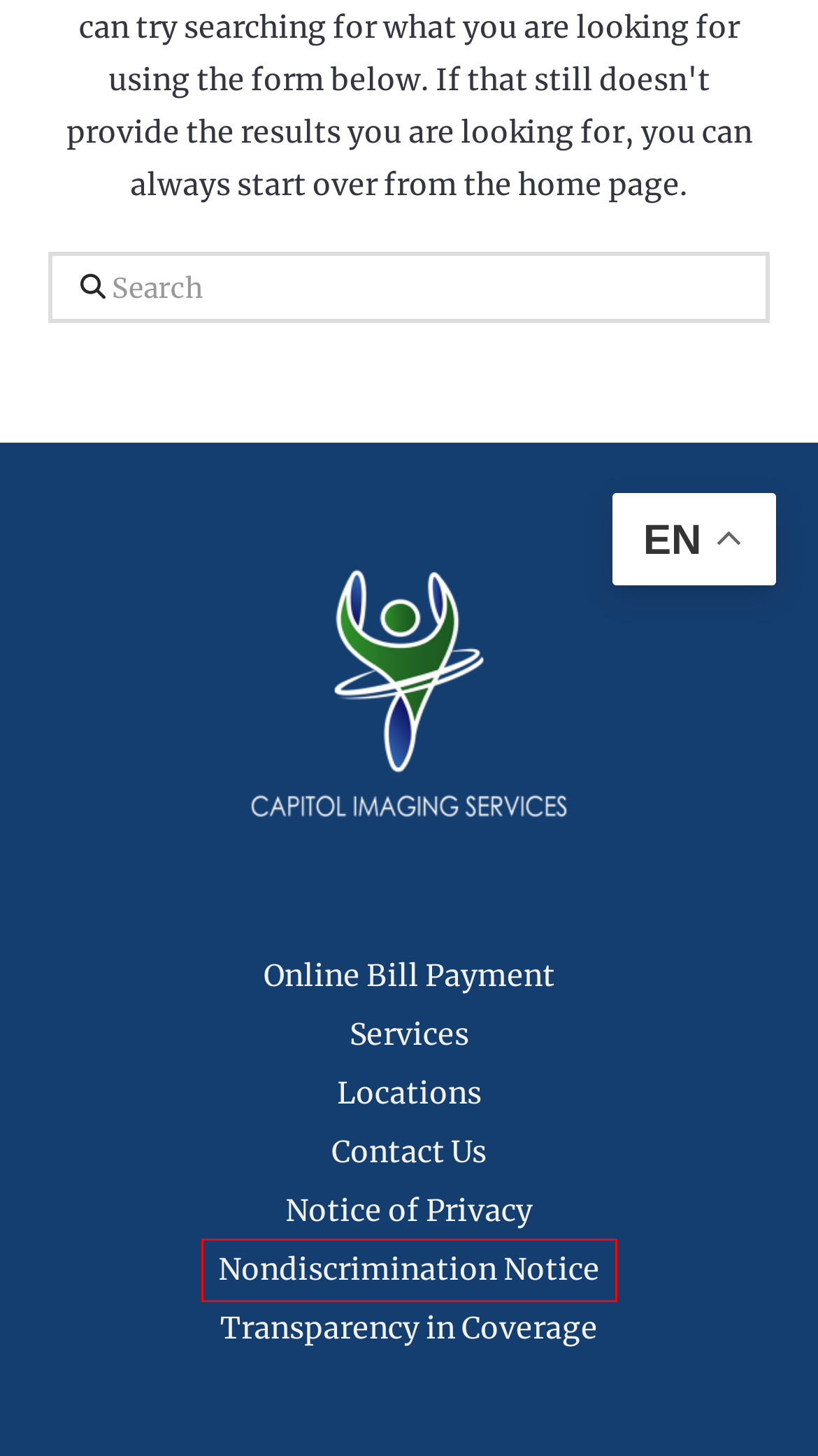Examine the webpage screenshot and identify the UI element enclosed in the red bounding box. Pick the webpage description that most accurately matches the new webpage after clicking the selected element. Here are the candidates:
A. Online Bill Payment - Capitol Imaging Services
B. Transparency in Coverage - Capitol Imaging Services
C. Contact Us - Capitol Imaging Services
D. Alliance MRI - Capitol Imaging Services
E. Notice of Privacy - Capitol Imaging Services
F. SOLID Web Service - Solid Web Service
G. Services Archive - Capitol Imaging Services
H. Nondiscrimination Notice - Capitol Imaging Services

H